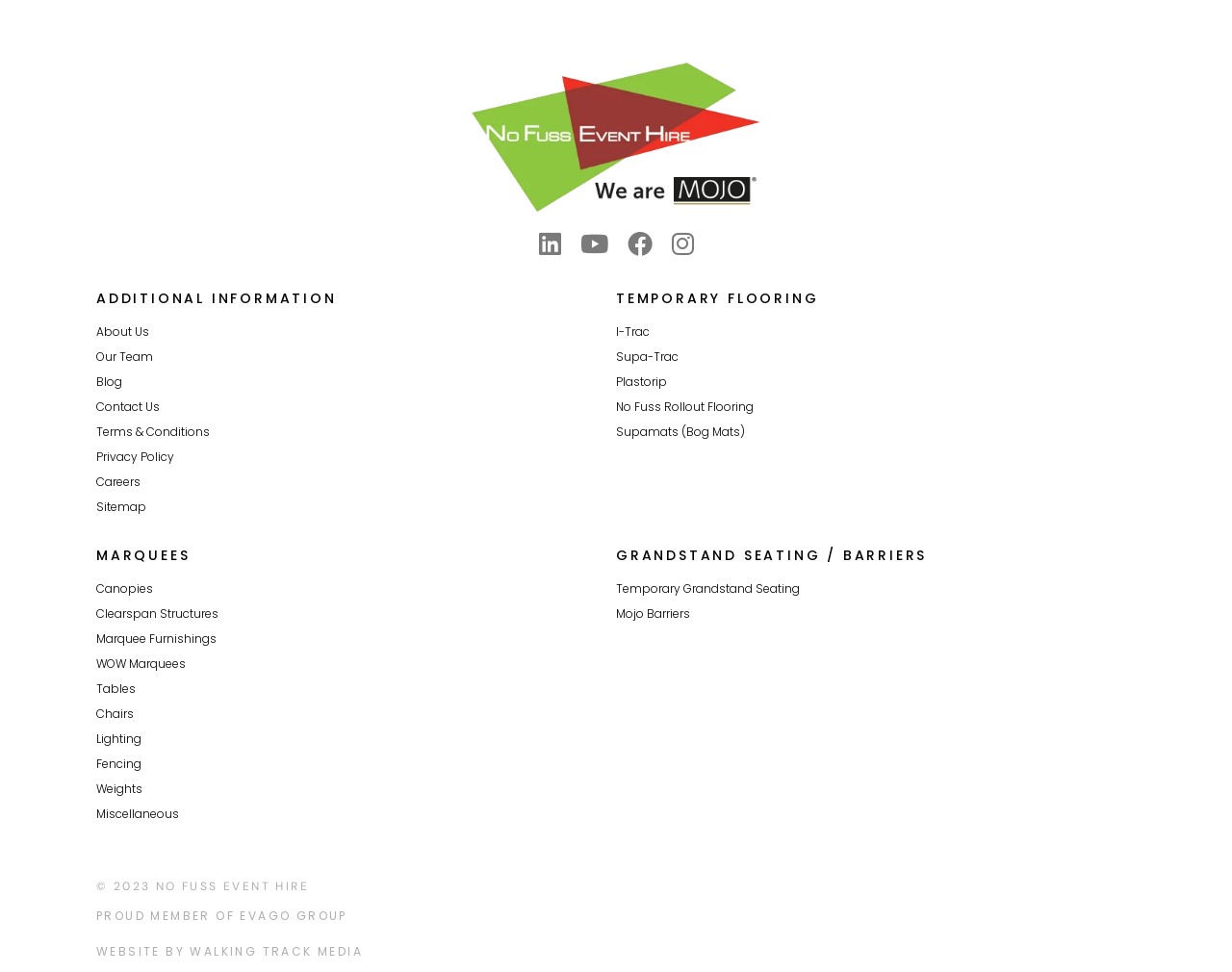What is the purpose of the 'I-Trac' link?
Provide a detailed answer to the question using information from the image.

I looked at the 'TEMPORARY FLOORING' section and found a link called 'I-Trac'. Based on its location and context, I infer that 'I-Trac' is a product or service related to temporary flooring.